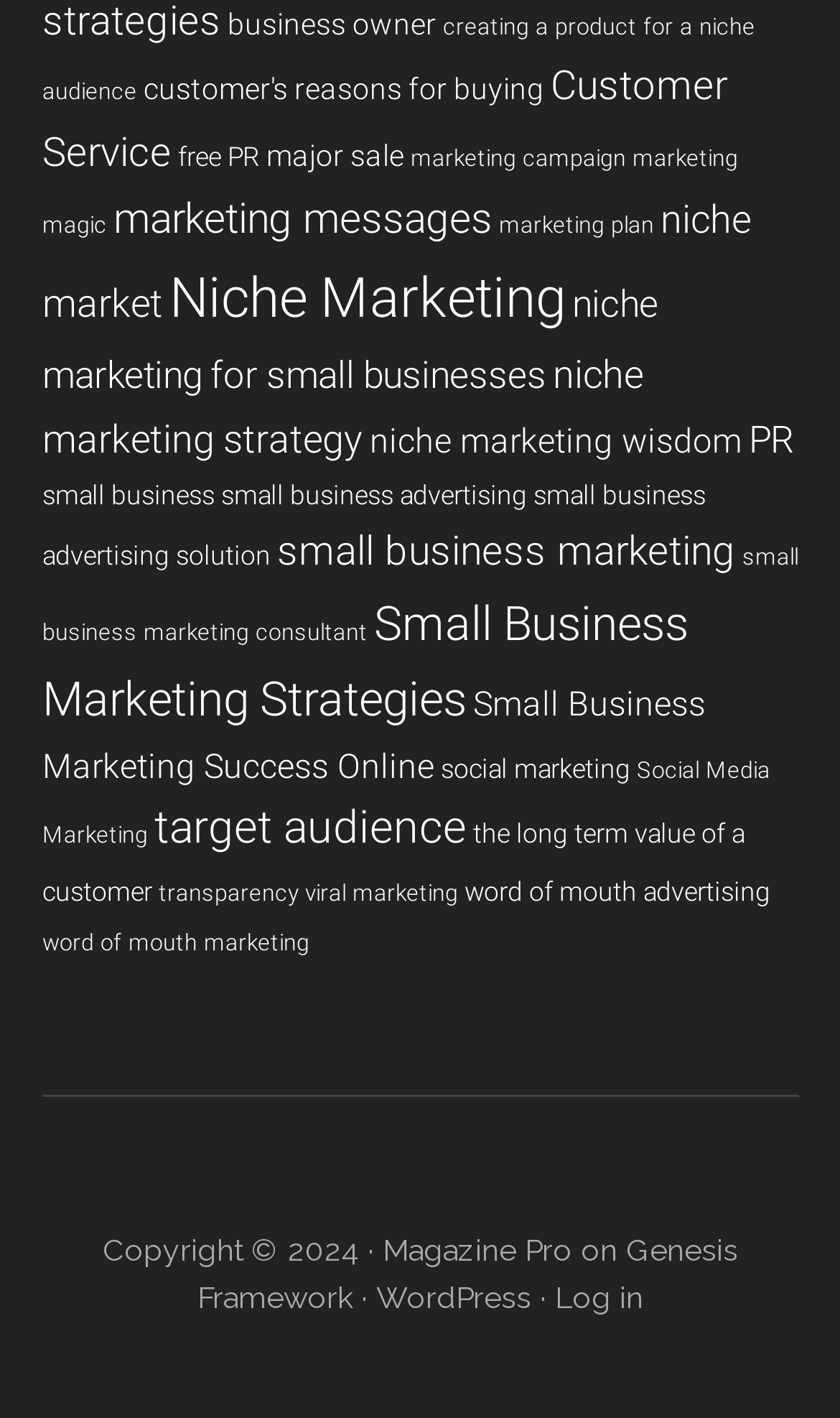Please identify the bounding box coordinates of the area that needs to be clicked to follow this instruction: "View business regulation legal services".

None